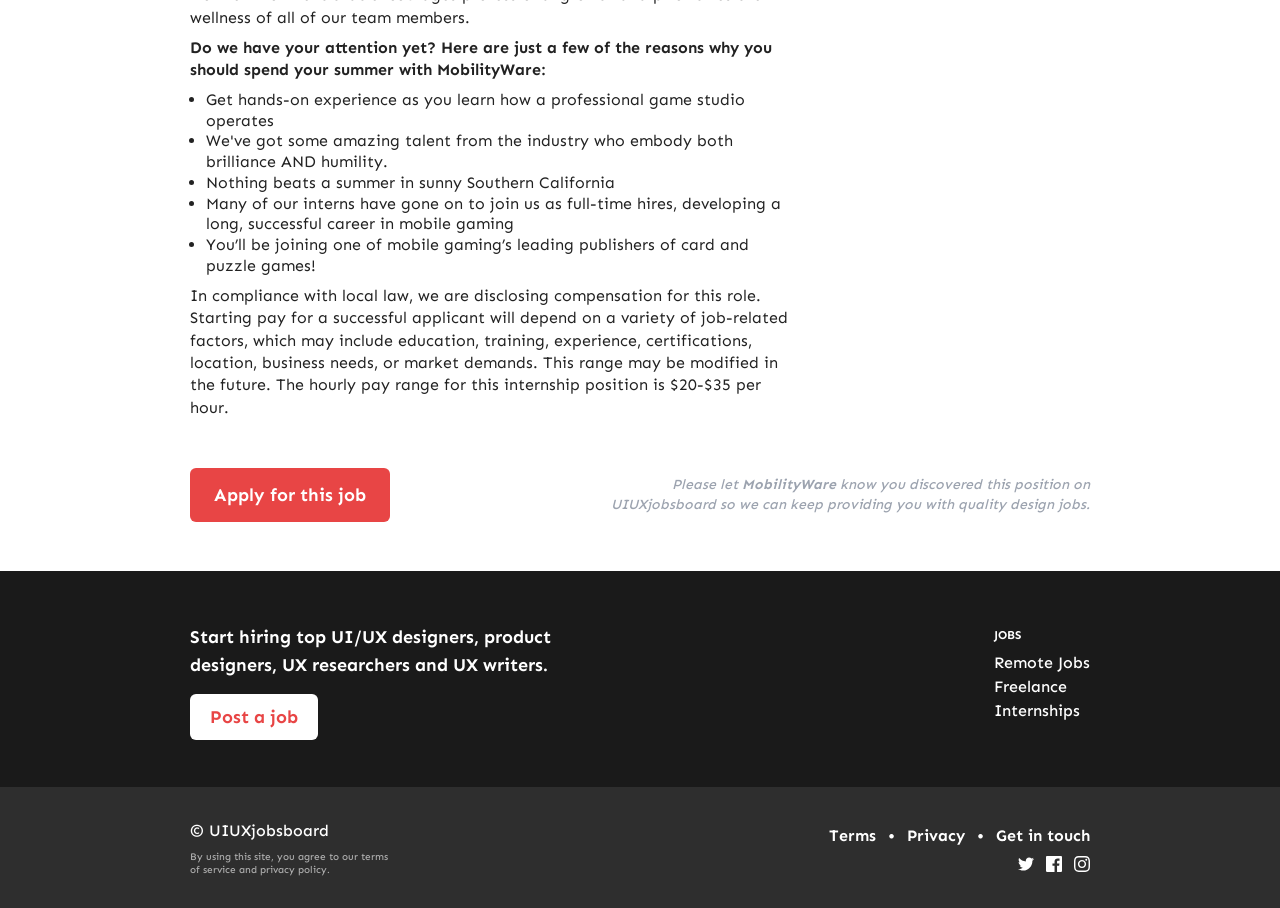Using the description "Uncategorised", predict the bounding box of the relevant HTML element.

None